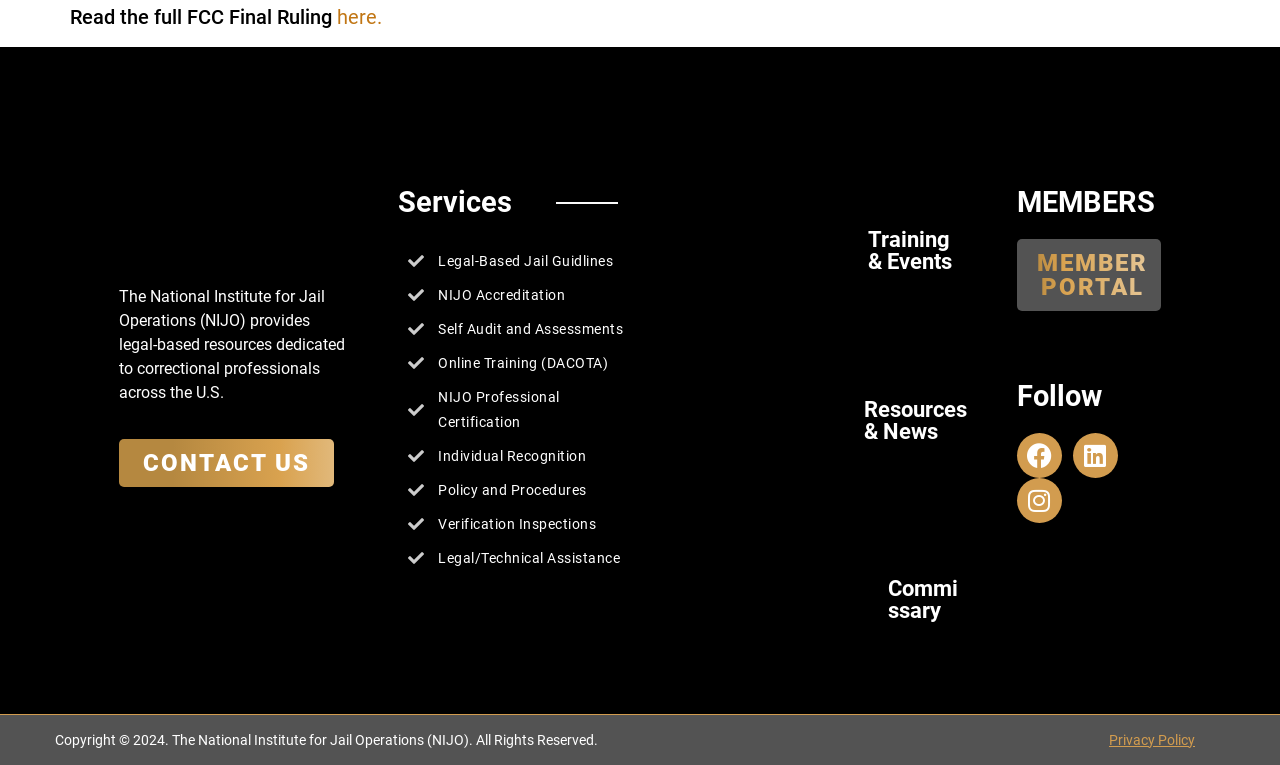Consider the image and give a detailed and elaborate answer to the question: 
What is the name of the organization?

I found the answer by looking at the static text element that says 'The National Institute for Jail Operations (NIJO) provides legal-based resources dedicated to correctional professionals across the U.S.'